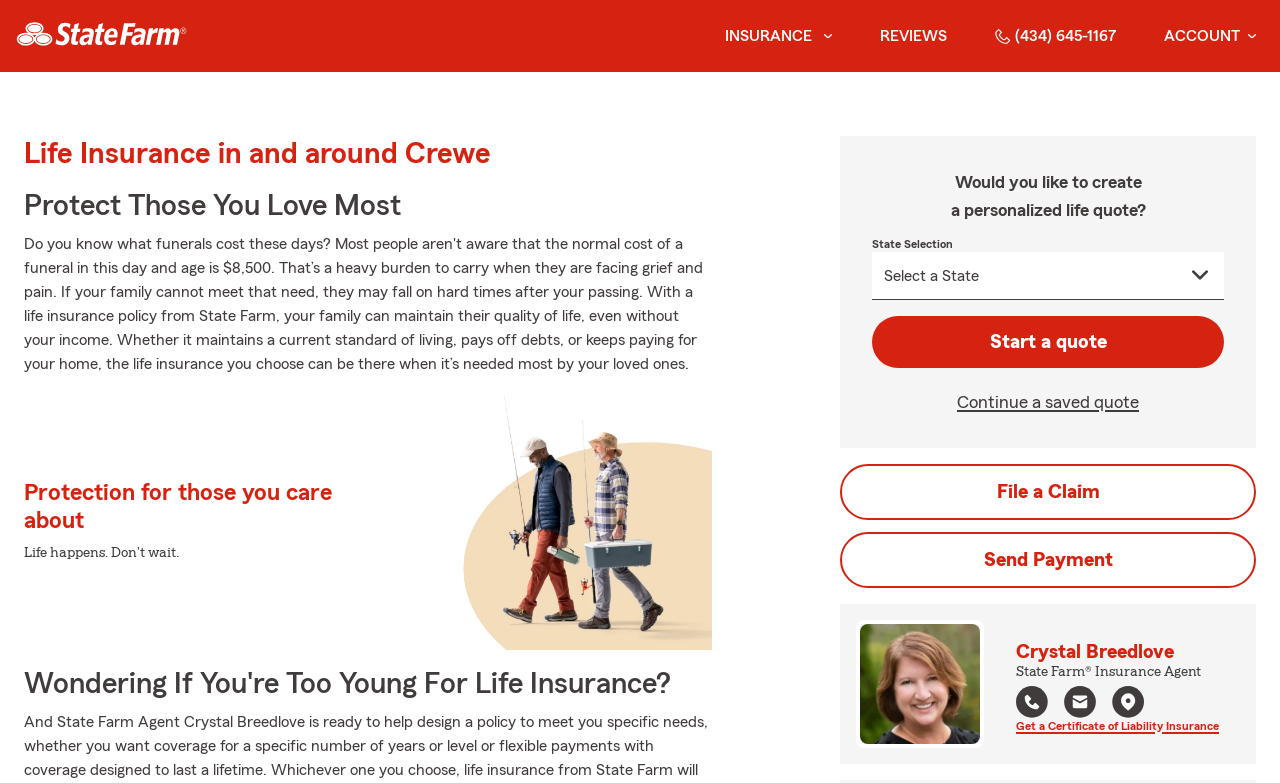Locate the UI element described by parent_node: INSURANCE aria-label="state farm logo" and provide its bounding box coordinates. Use the format (top-left x, top-left y, bottom-right x, bottom-right y) with all values as floating point numbers between 0 and 1.

[0.0, 0.007, 0.159, 0.085]